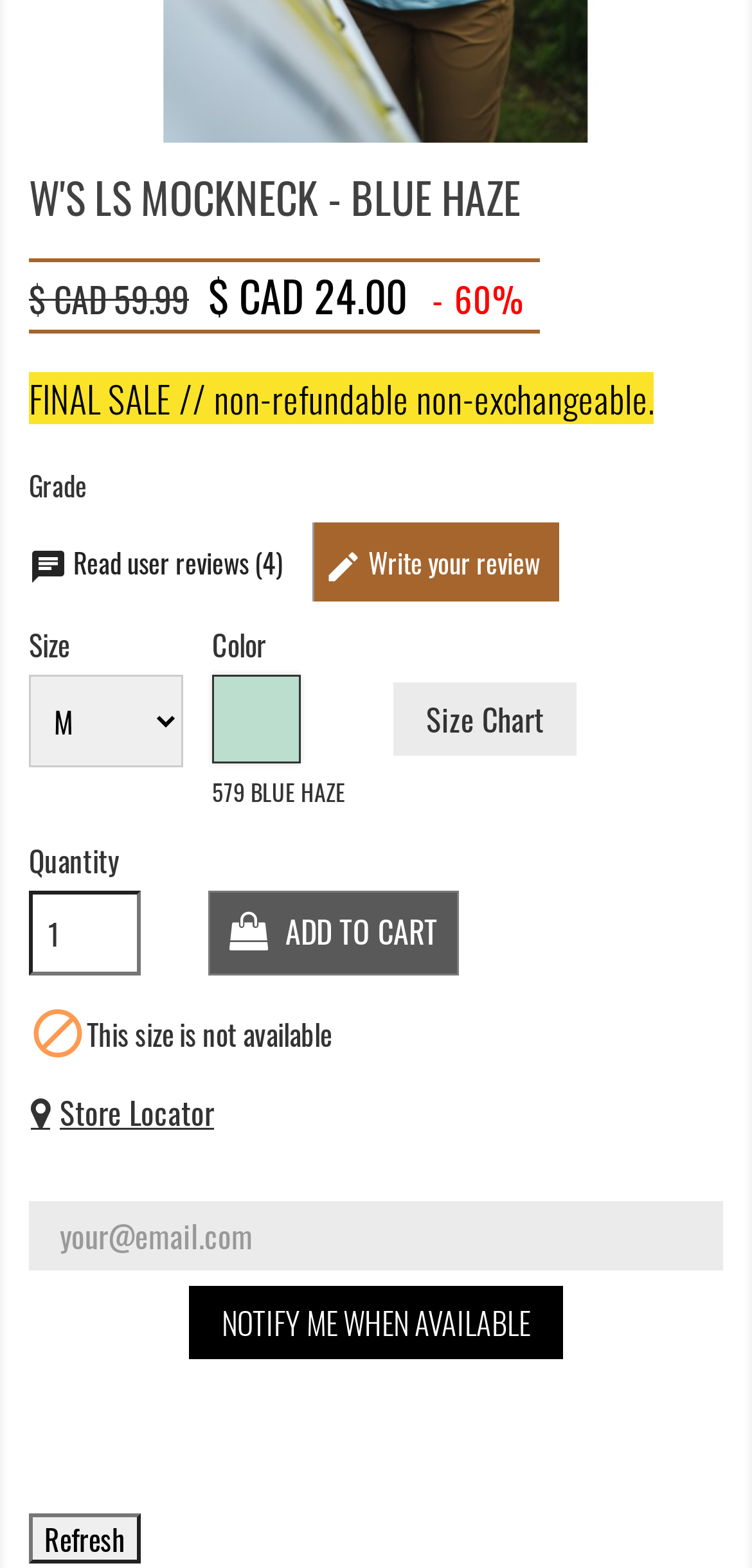Using the provided element description, identify the bounding box coordinates as (top-left x, top-left y, bottom-right x, bottom-right y). Ensure all values are between 0 and 1. Description: parent_node: Quantity name="refresh" value="Refresh"

[0.038, 0.965, 0.187, 0.997]